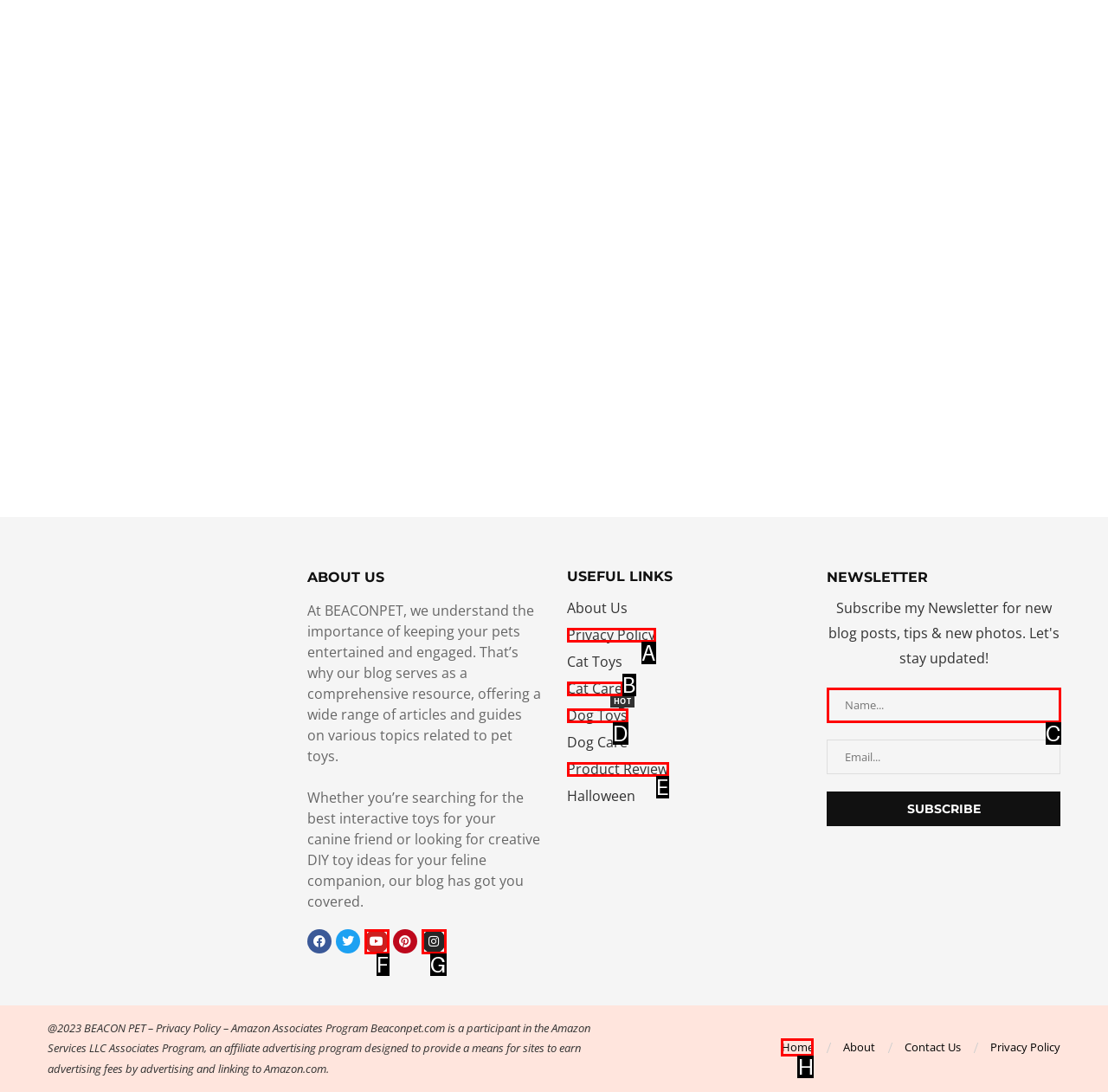Identify the letter of the UI element that fits the description: Youtube
Respond with the letter of the option directly.

F